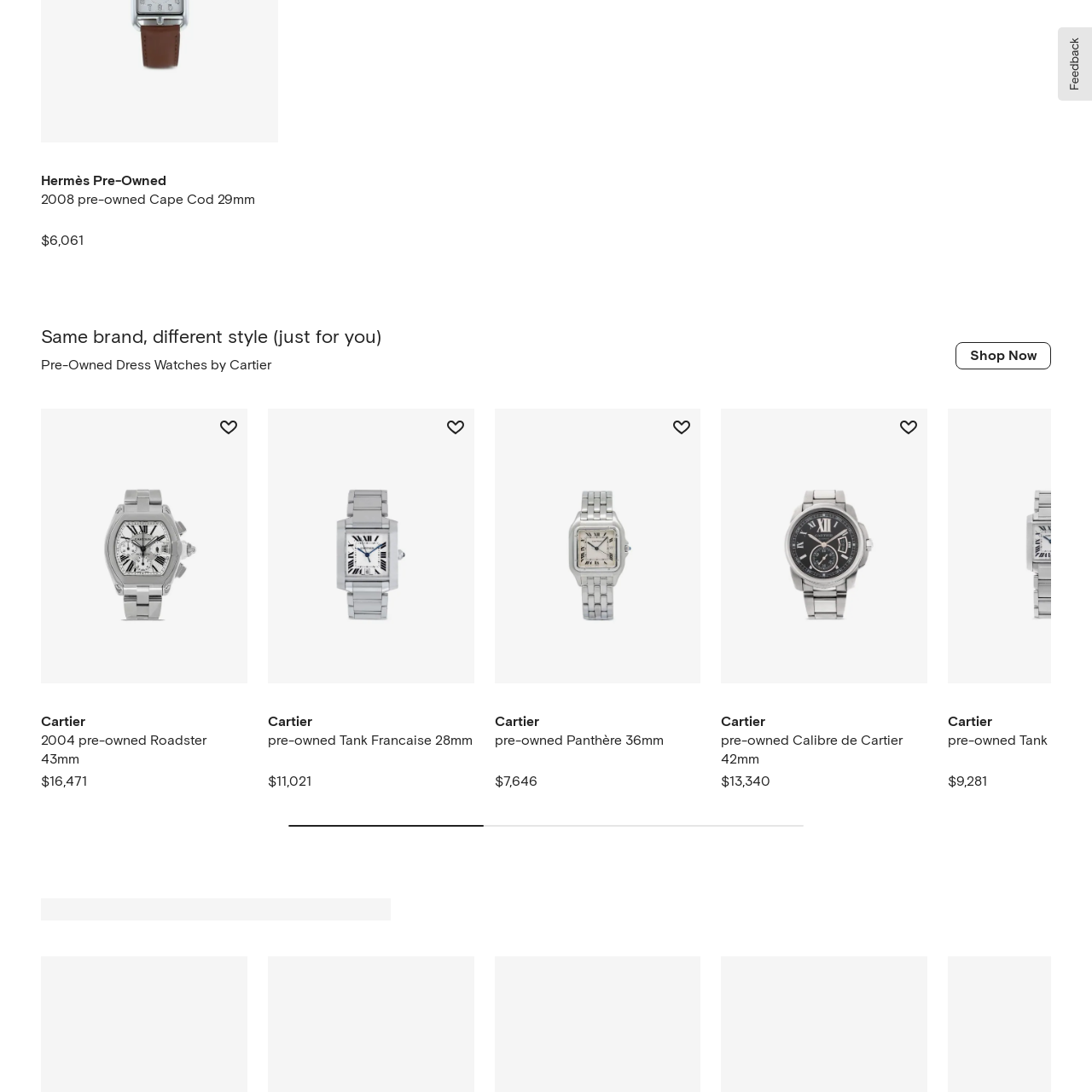What is the purpose of the wishlist option?
Pay attention to the image surrounded by the red bounding box and respond to the question with a detailed answer.

According to the caption, the option to add the watch to a wishlist is provided to enhance the shopping experience for potential buyers, implying that it is a feature designed to facilitate a smoother and more convenient shopping process.